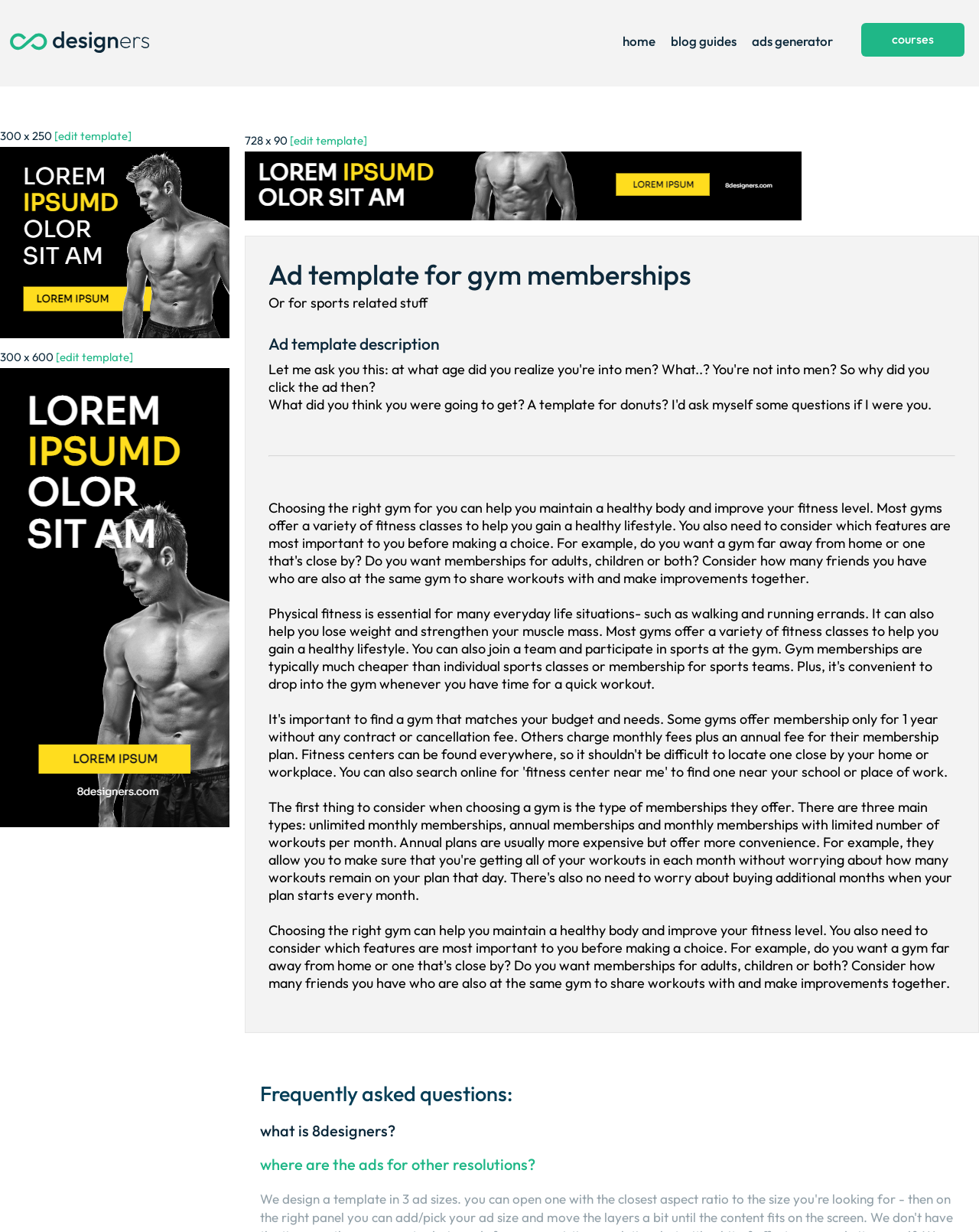Please reply with a single word or brief phrase to the question: 
What is the purpose of the 'edit template' links?

To customize ad templates